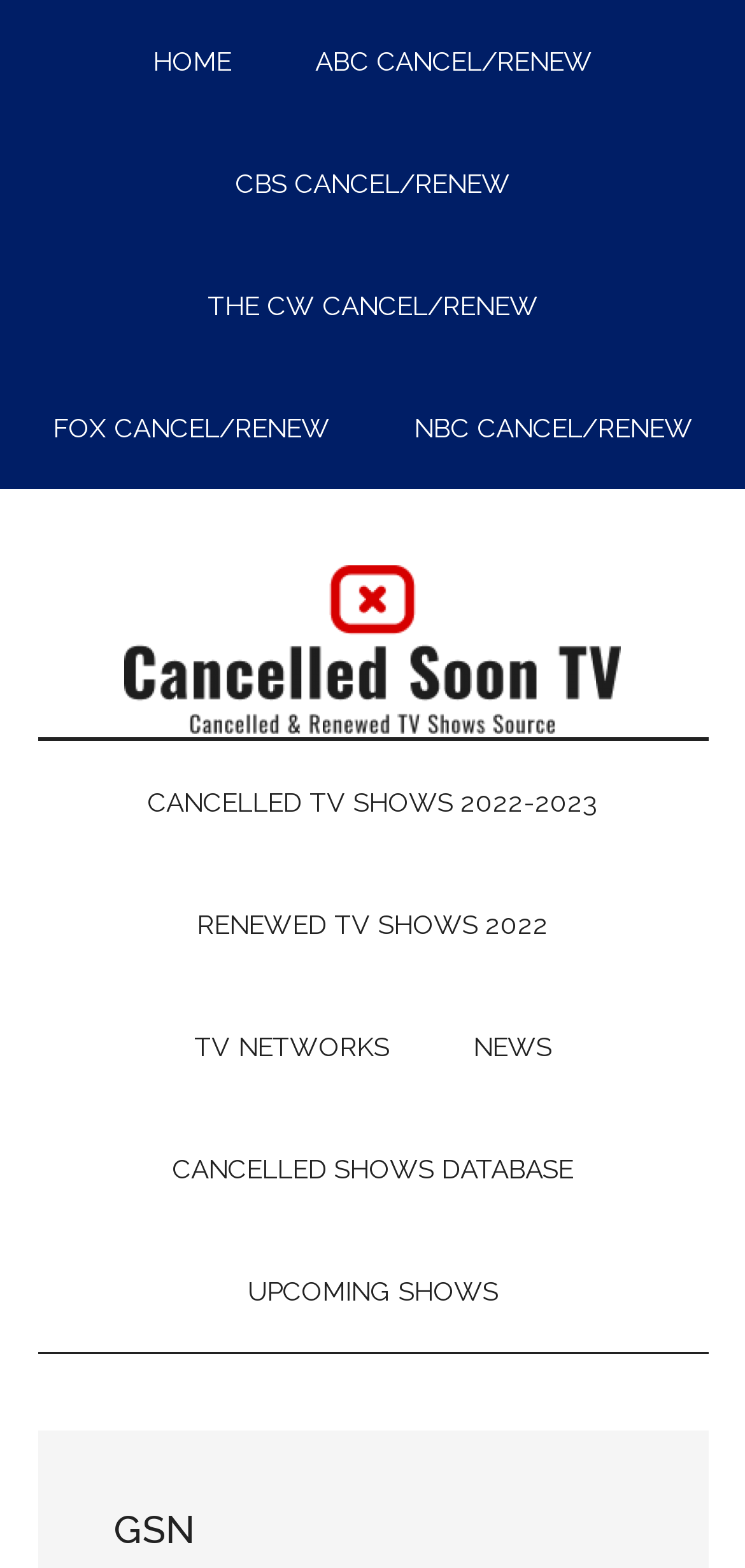How many secondary navigation links are there?
Carefully analyze the image and provide a thorough answer to the question.

There are 6 secondary navigation links, including CANCELLED TV SHOWS 2022-2023, RENEWED TV SHOWS 2022, TV NETWORKS, NEWS, CANCELLED SHOWS DATABASE, and UPCOMING SHOWS.